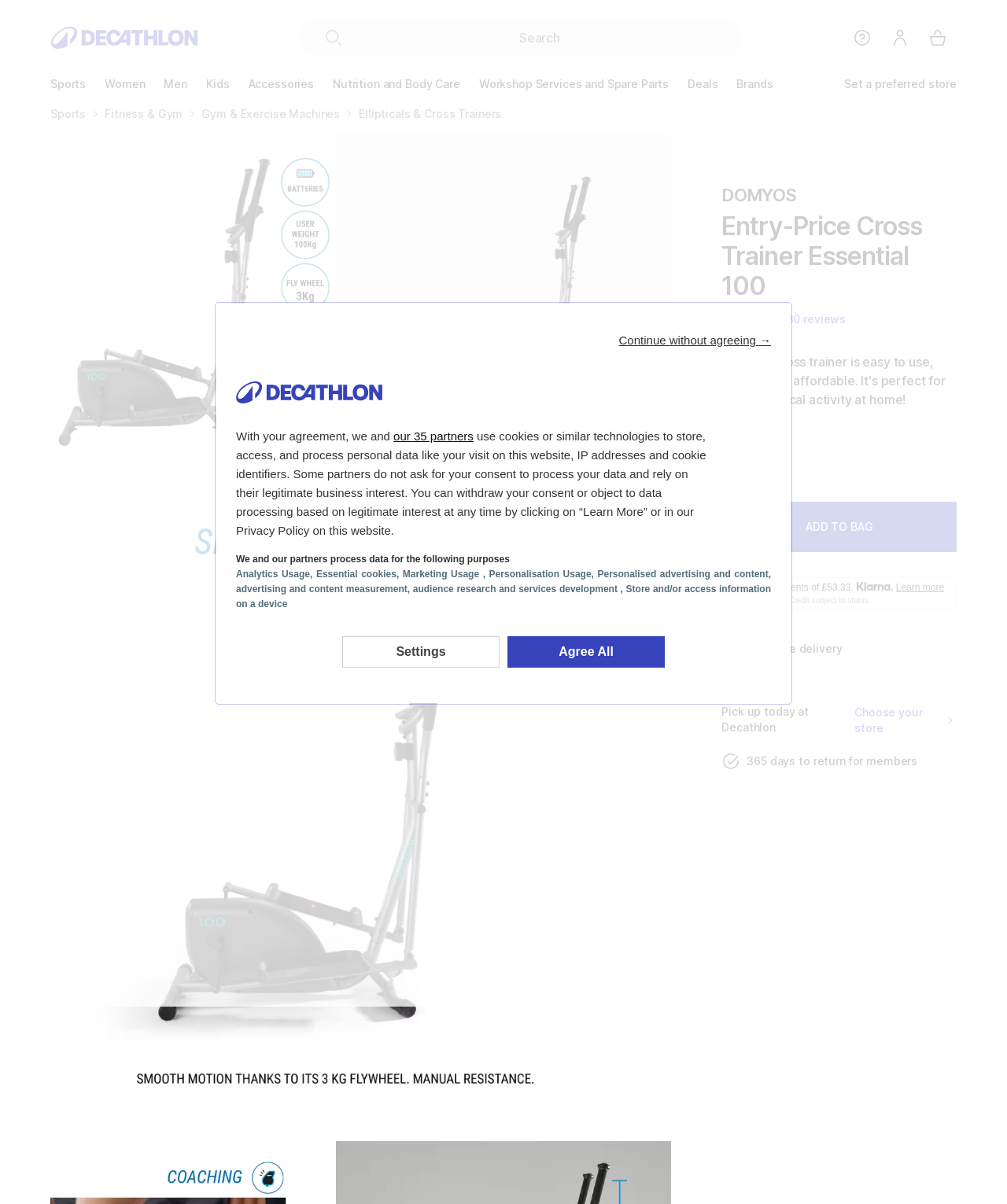Bounding box coordinates are specified in the format (top-left x, top-left y, bottom-right x, bottom-right y). All values are floating point numbers bounded between 0 and 1. Please provide the bounding box coordinate of the region this sentence describes: name="Ntt" placeholder="Search"

[0.35, 0.016, 0.725, 0.047]